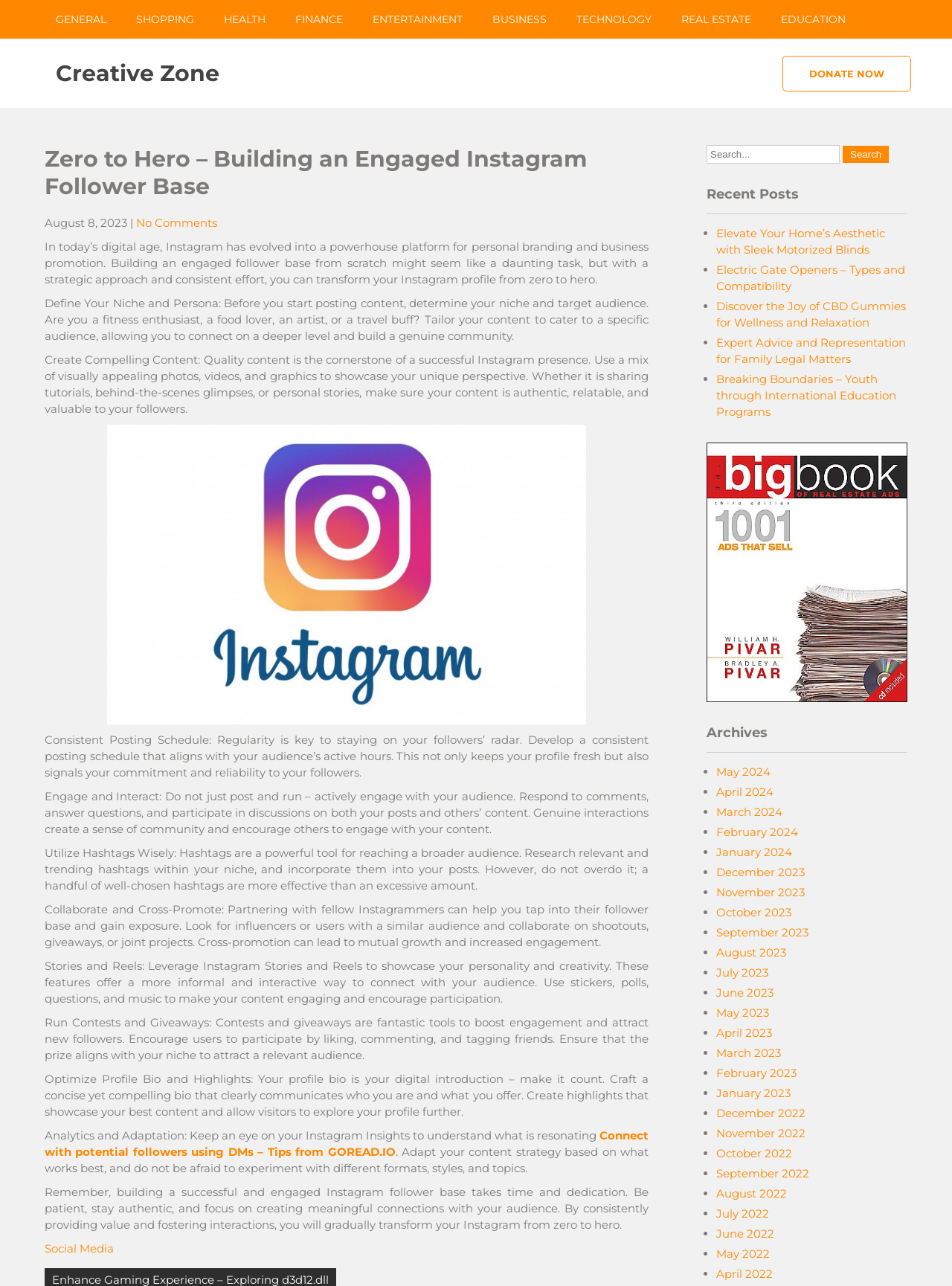Please identify the bounding box coordinates for the region that you need to click to follow this instruction: "Read the 'Creative Zone' article".

[0.059, 0.046, 0.23, 0.071]